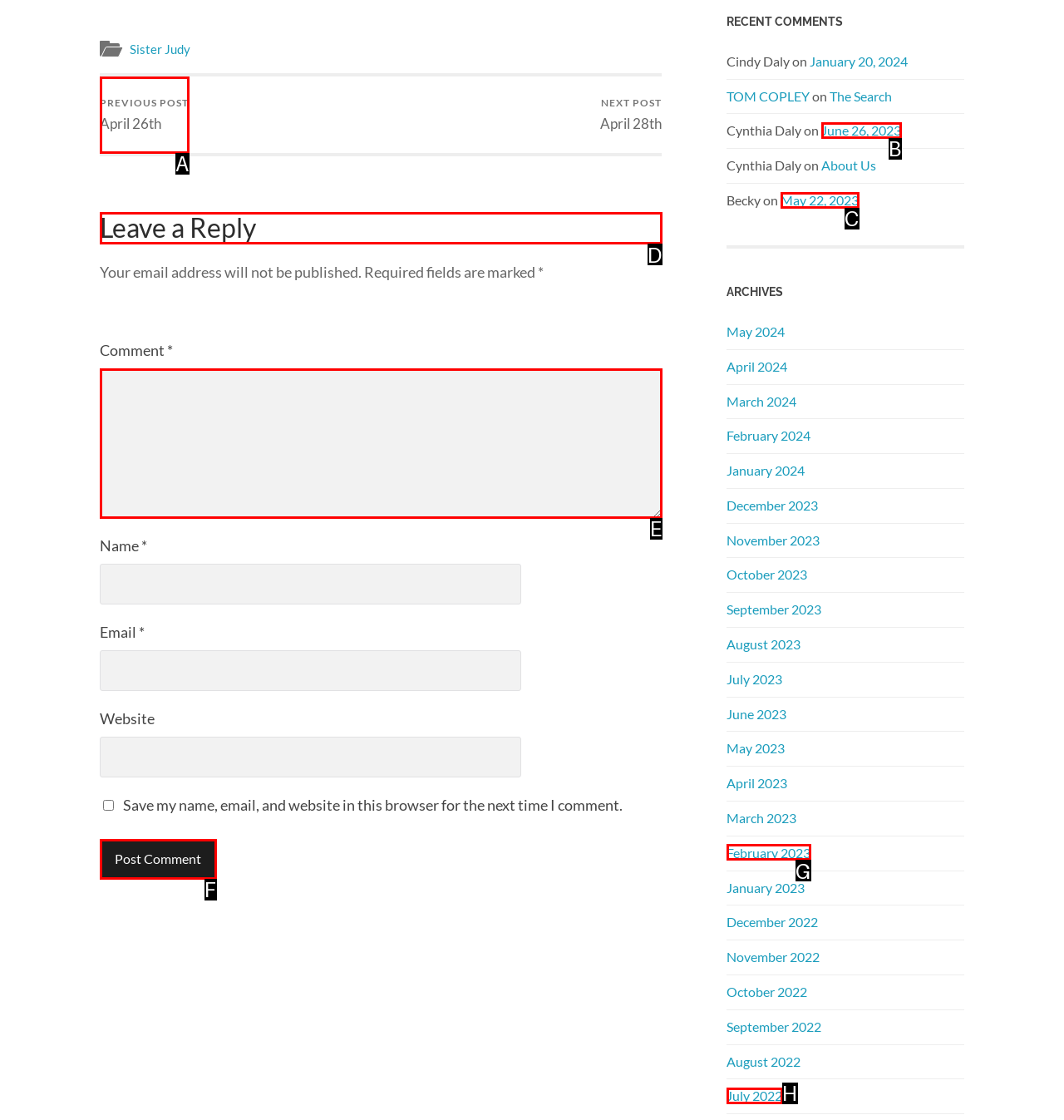Choose the HTML element that should be clicked to achieve this task: Leave a comment
Respond with the letter of the correct choice.

D